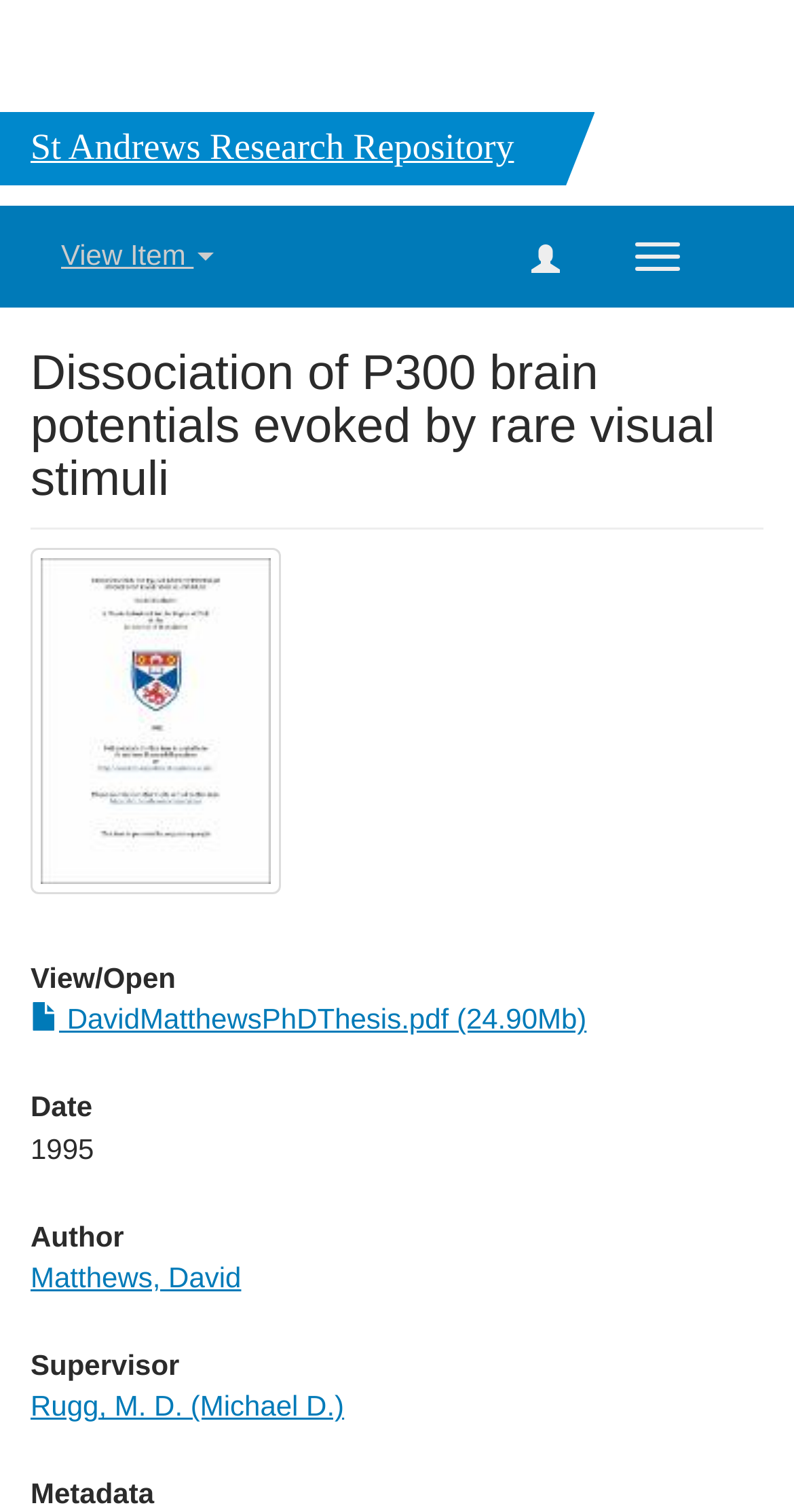Please determine the primary heading and provide its text.

St Andrews Research Repository